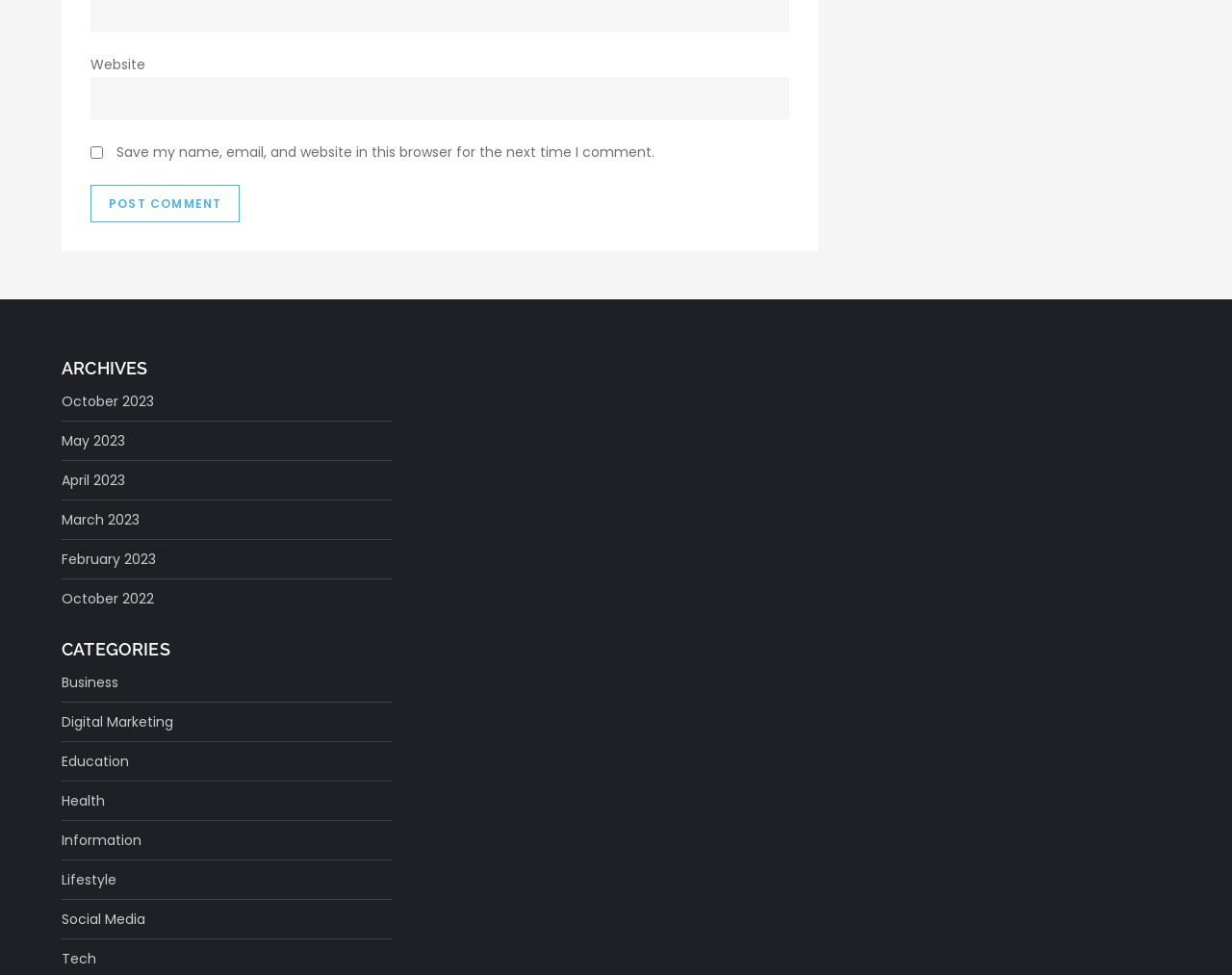Highlight the bounding box coordinates of the region I should click on to meet the following instruction: "View October 2023 archives".

[0.05, 0.399, 0.125, 0.425]